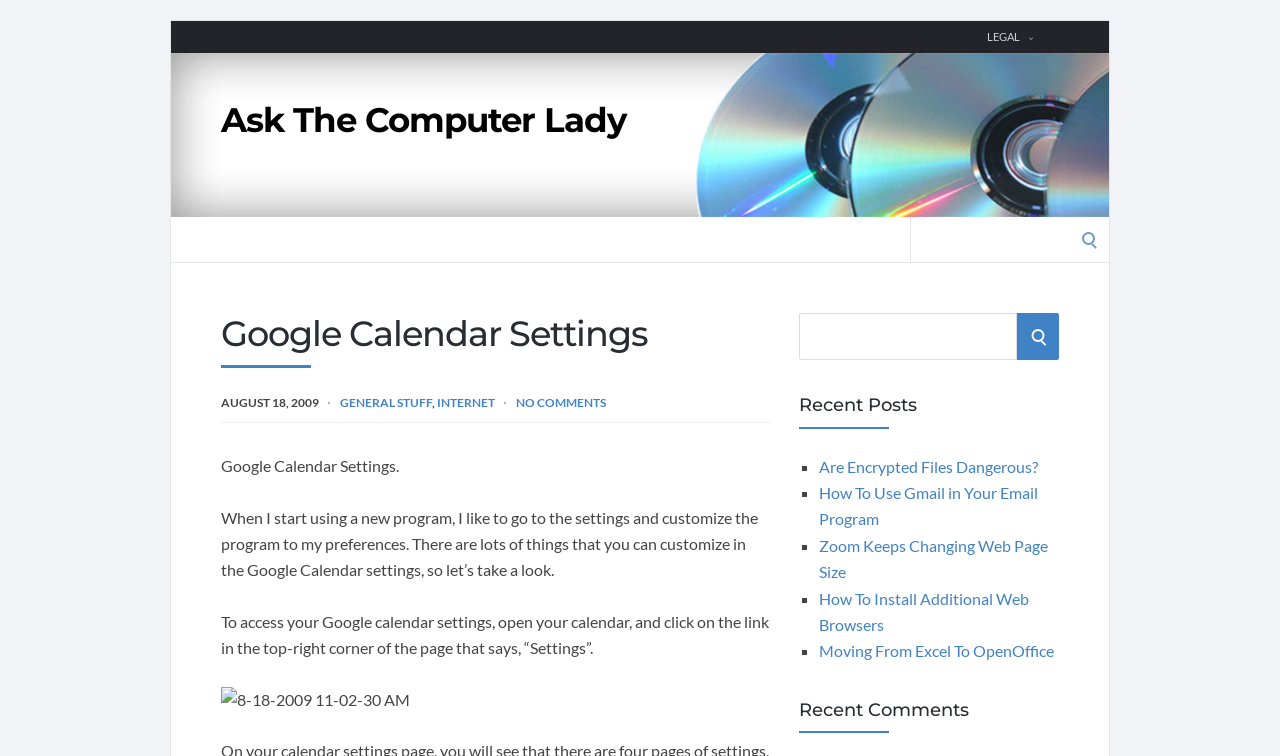Please give a concise answer to this question using a single word or phrase: 
How many search boxes are on the webpage?

2